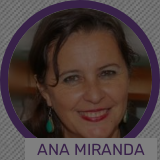Generate a detailed caption that encompasses all aspects of the image.

The image features Ana Miranda, an EFA MEP (Member of the European Parliament), known for her active engagement in environmental issues. She appears with a warm smile, wearing earrings, and has her hair styled casually. The photo is presented in a circular frame, reinforcing a friendly and approachable image. The caption below the image identifies her name prominently as "ANA MIRANDA," along with the title "Member," indicating her role and affiliation. This visual representation accompanies her urgent call for immediate action by the EU regarding pollution along the Galician coast, emphasizing her commitment to environmental advocacy.